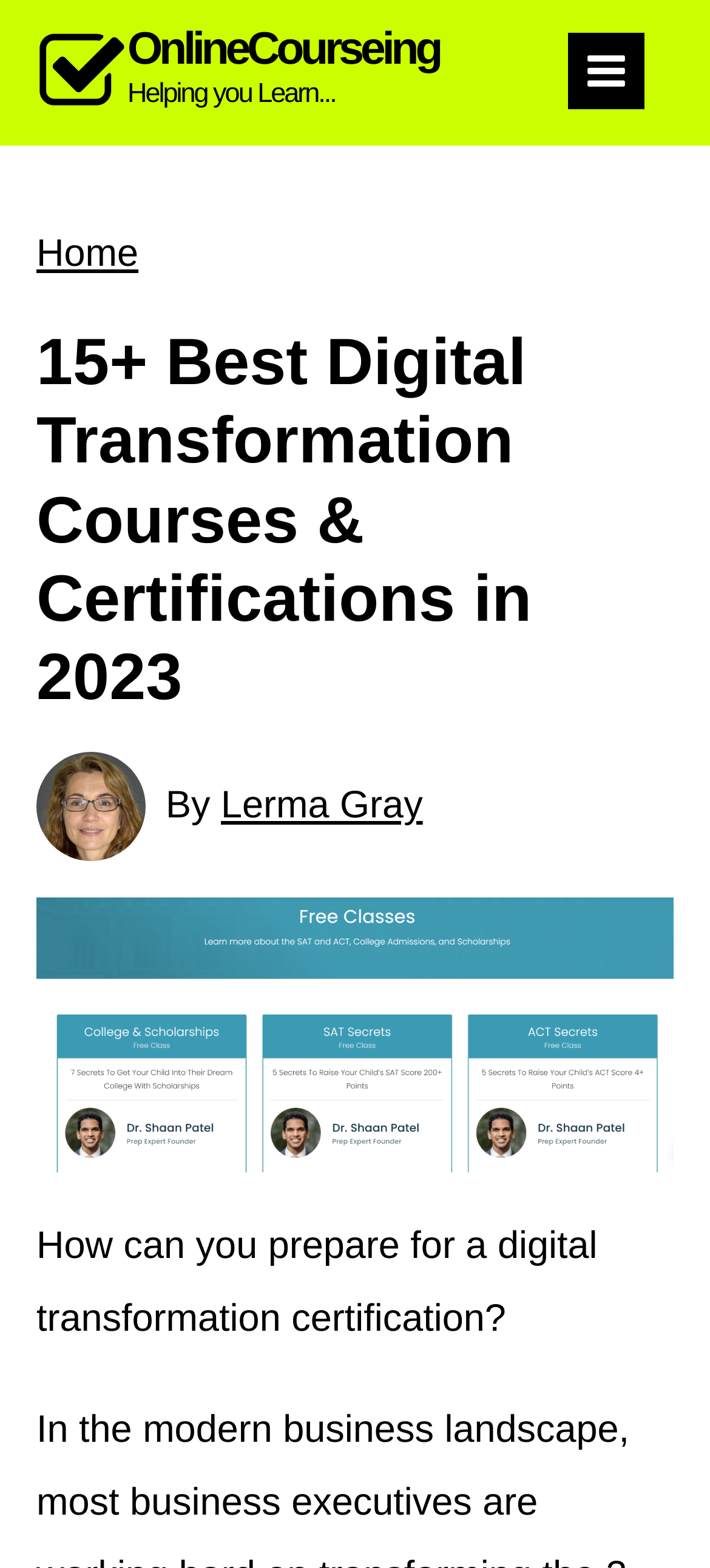Please find the top heading of the webpage and generate its text.

15+ Best Digital Transformation Courses & Certifications in 2023